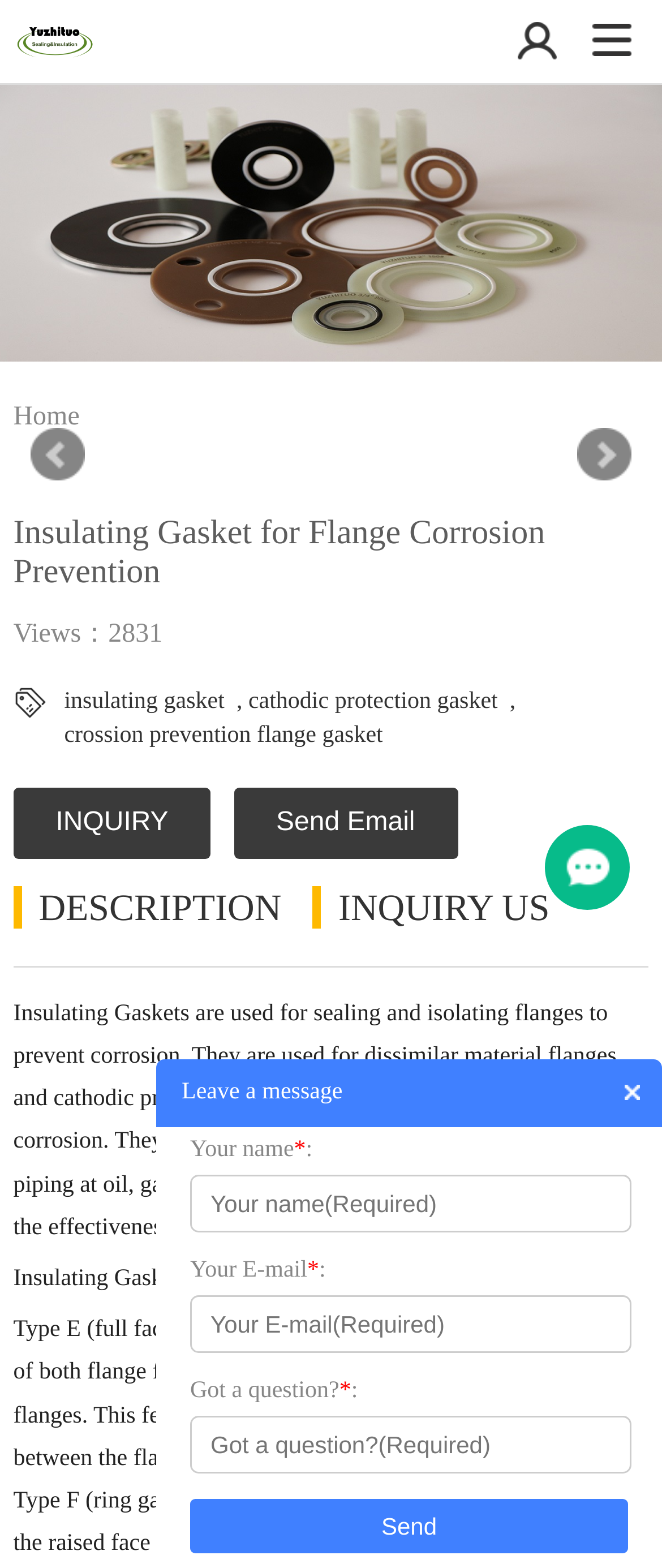Using the webpage screenshot, find the UI element described by insulating gasket. Provide the bounding box coordinates in the format (top-left x, top-left y, bottom-right x, bottom-right y), ensuring all values are floating point numbers between 0 and 1.

[0.097, 0.437, 0.339, 0.459]